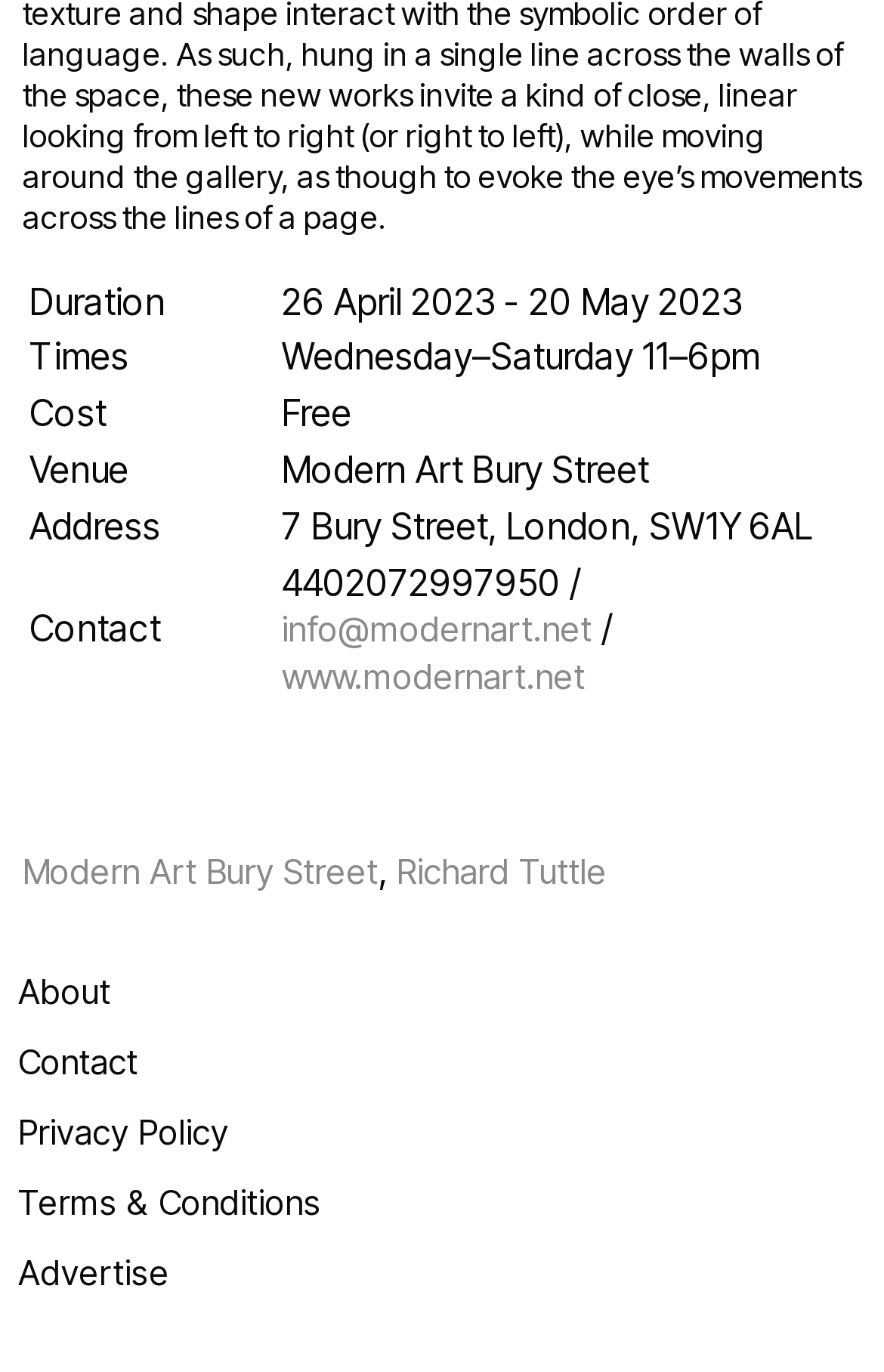Determine the bounding box coordinates of the section I need to click to execute the following instruction: "Go to the about page". Provide the coordinates as four float numbers between 0 and 1, i.e., [left, top, right, bottom].

[0.021, 0.706, 0.126, 0.743]